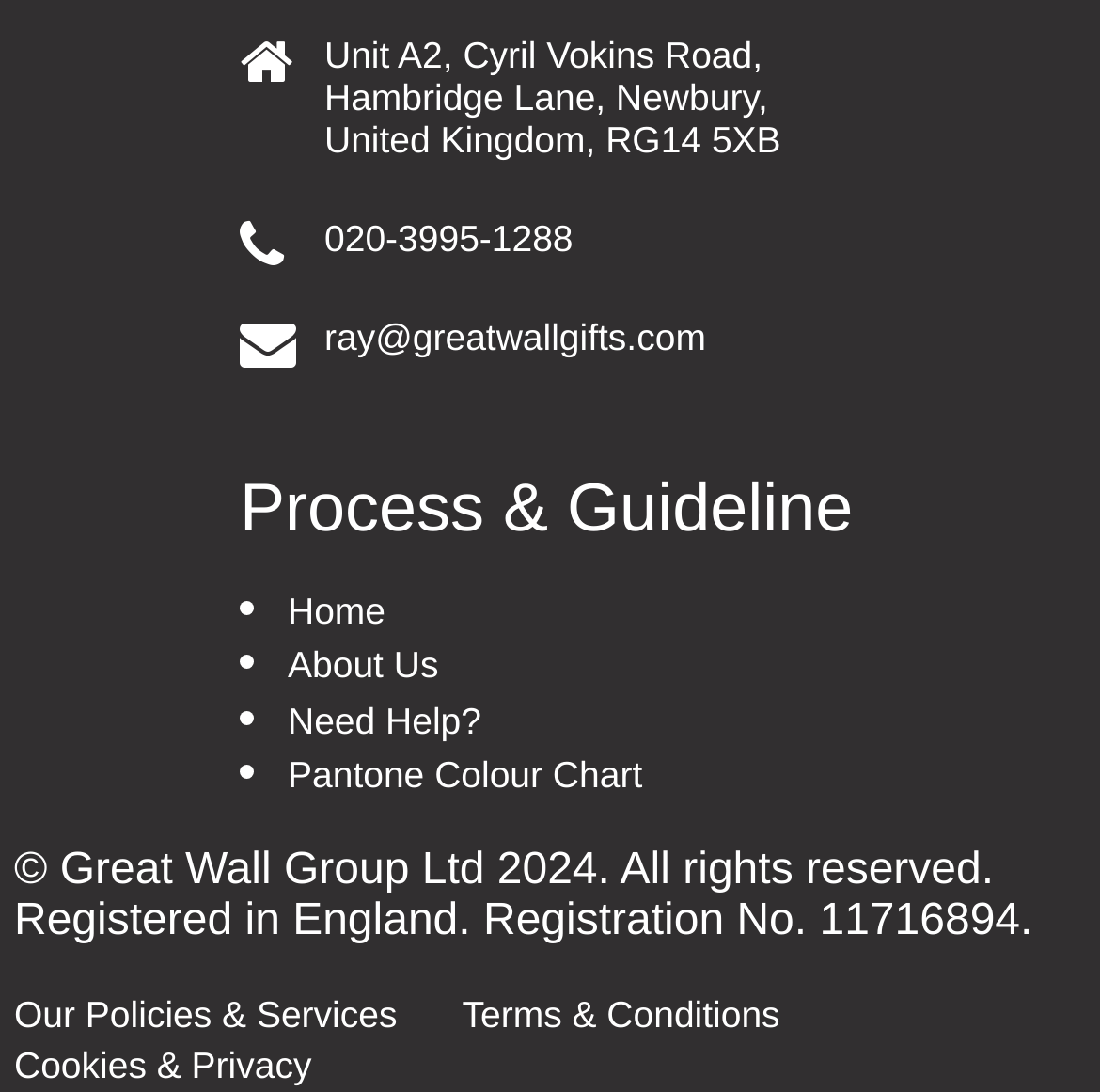How many links are there in the footer?
Please look at the screenshot and answer in one word or a short phrase.

5